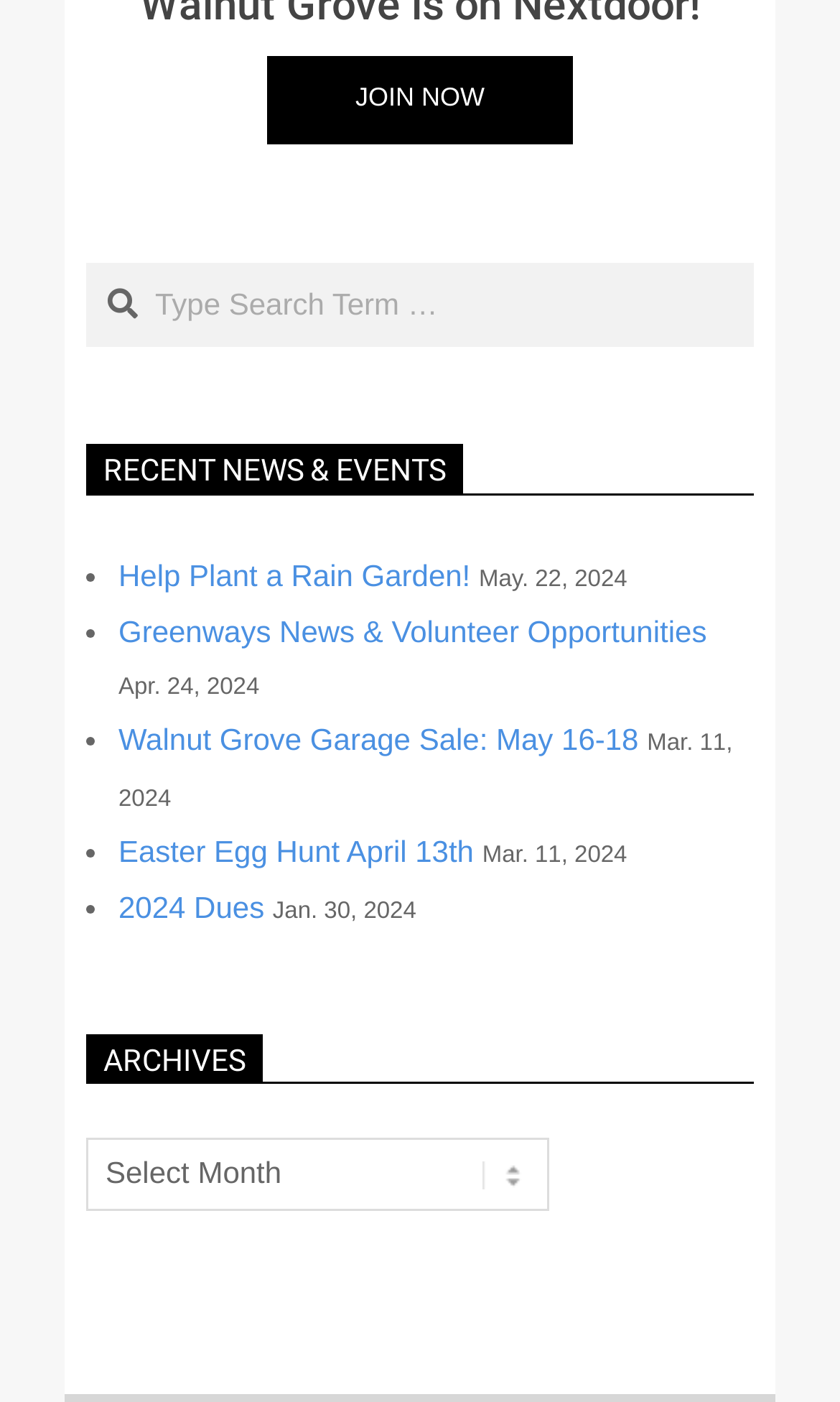Find the bounding box coordinates for the area that must be clicked to perform this action: "click the Help Plant a Rain Garden! link".

[0.141, 0.398, 0.56, 0.422]